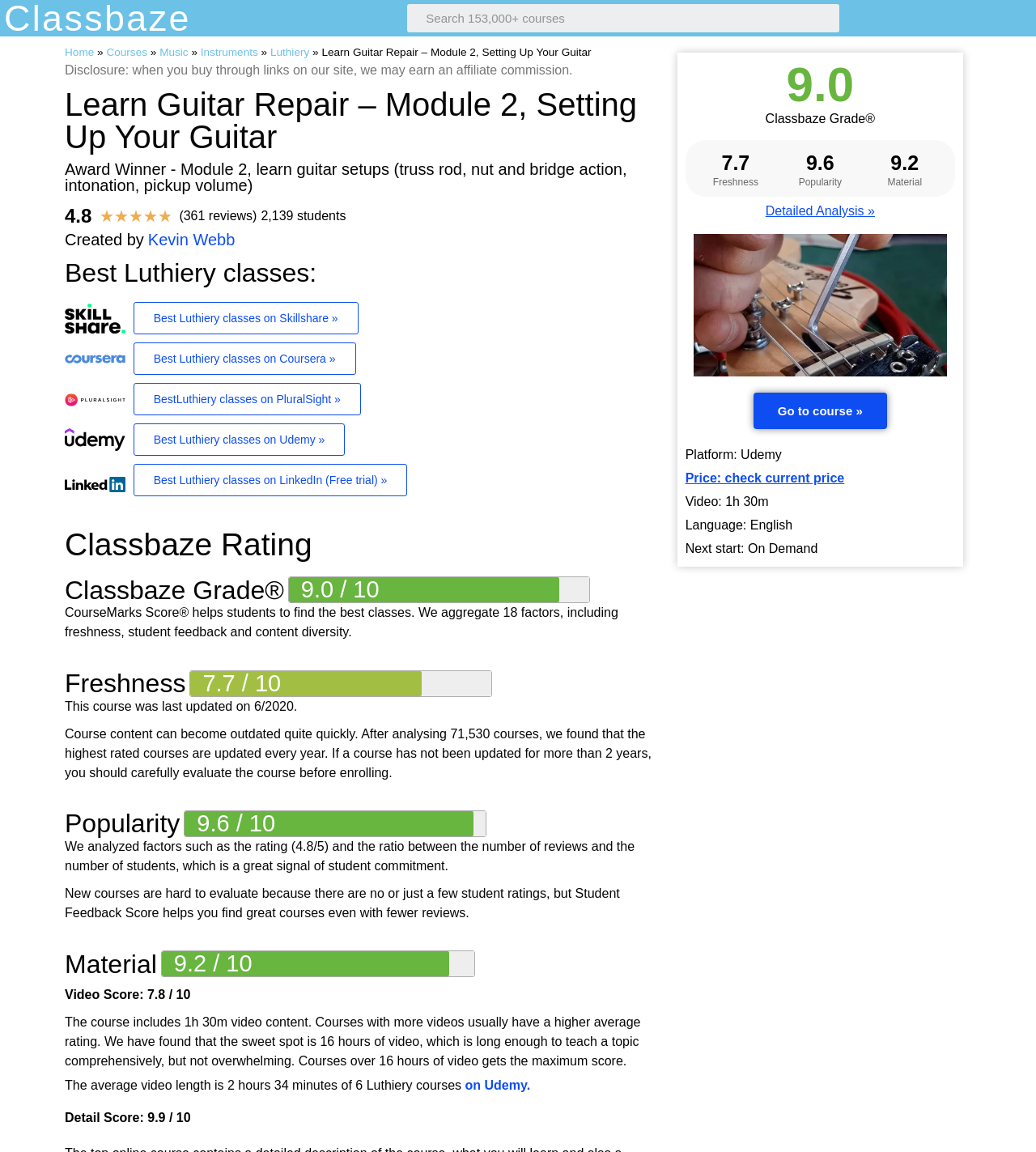Please find the bounding box coordinates of the section that needs to be clicked to achieve this instruction: "Search for a course".

[0.393, 0.003, 0.81, 0.028]